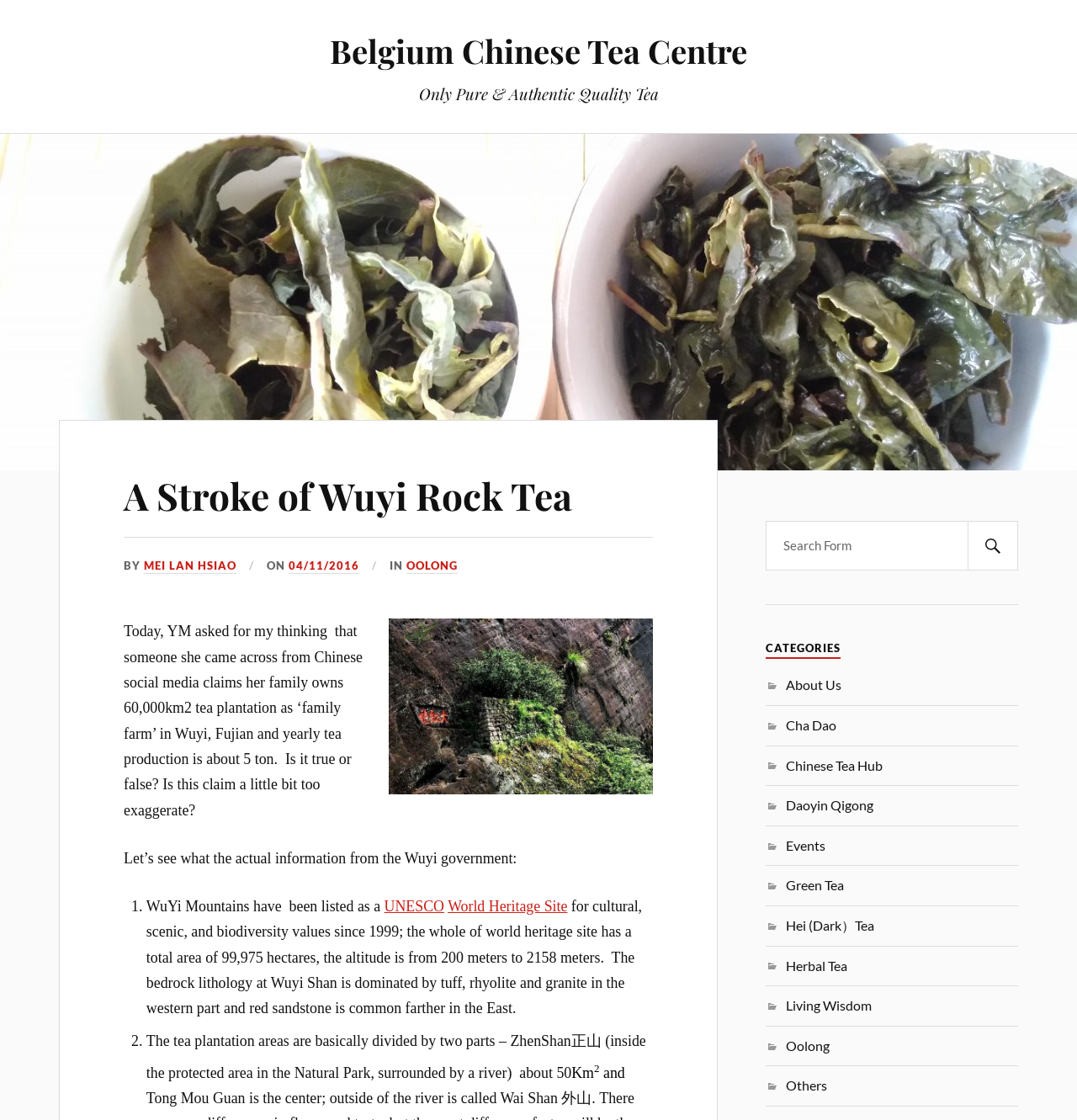Please determine the bounding box coordinates of the section I need to click to accomplish this instruction: "Read the article 'A Stroke of Wuyi Rock Tea'".

[0.115, 0.421, 0.606, 0.464]